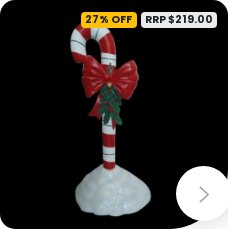What is the original price of the candy cane?
From the details in the image, answer the question comprehensively.

The original price of the candy cane is stated in the caption as '$219.00', which is the regular retail price before the discount.